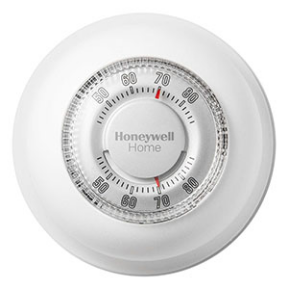Is the thermostat programmable?
Provide an in-depth answer to the question, covering all aspects.

The caption explicitly states that the thermostat is 'non-programmable', making it ideal for those who prefer manual control over their home climate.